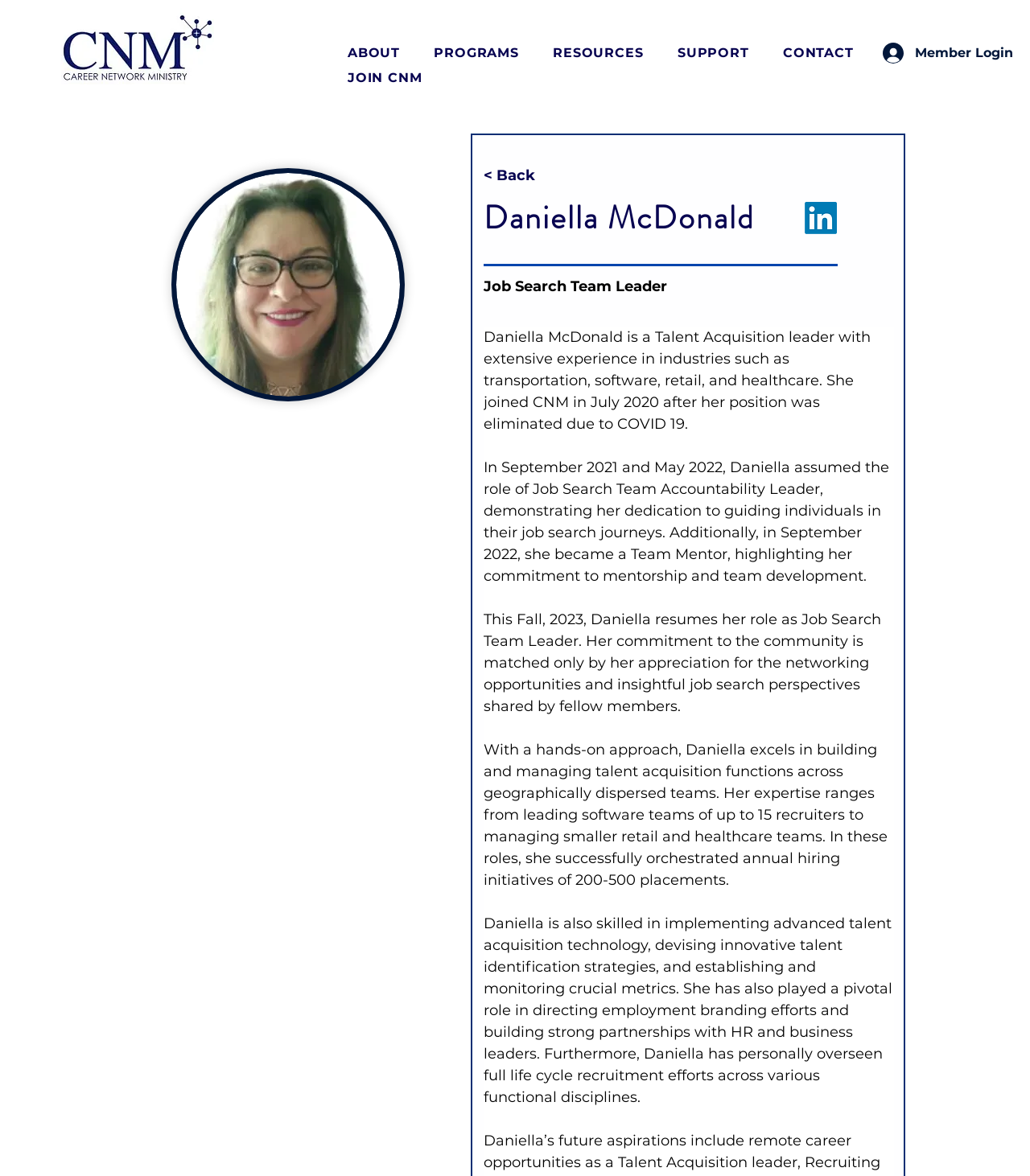Find the bounding box coordinates of the element to click in order to complete this instruction: "Click the JOIN CNM button". The bounding box coordinates must be four float numbers between 0 and 1, denoted as [left, top, right, bottom].

[0.338, 0.057, 0.846, 0.075]